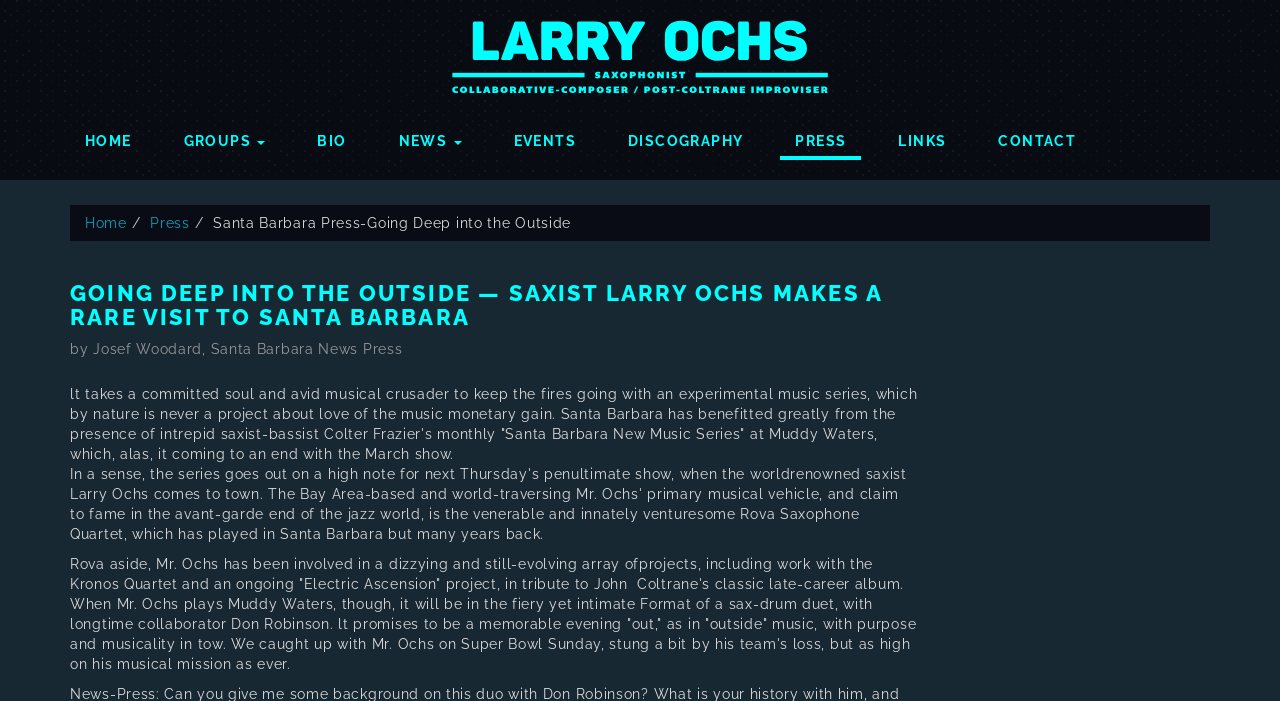Determine the coordinates of the bounding box that should be clicked to complete the instruction: "go to home page". The coordinates should be represented by four float numbers between 0 and 1: [left, top, right, bottom].

[0.055, 0.166, 0.115, 0.223]